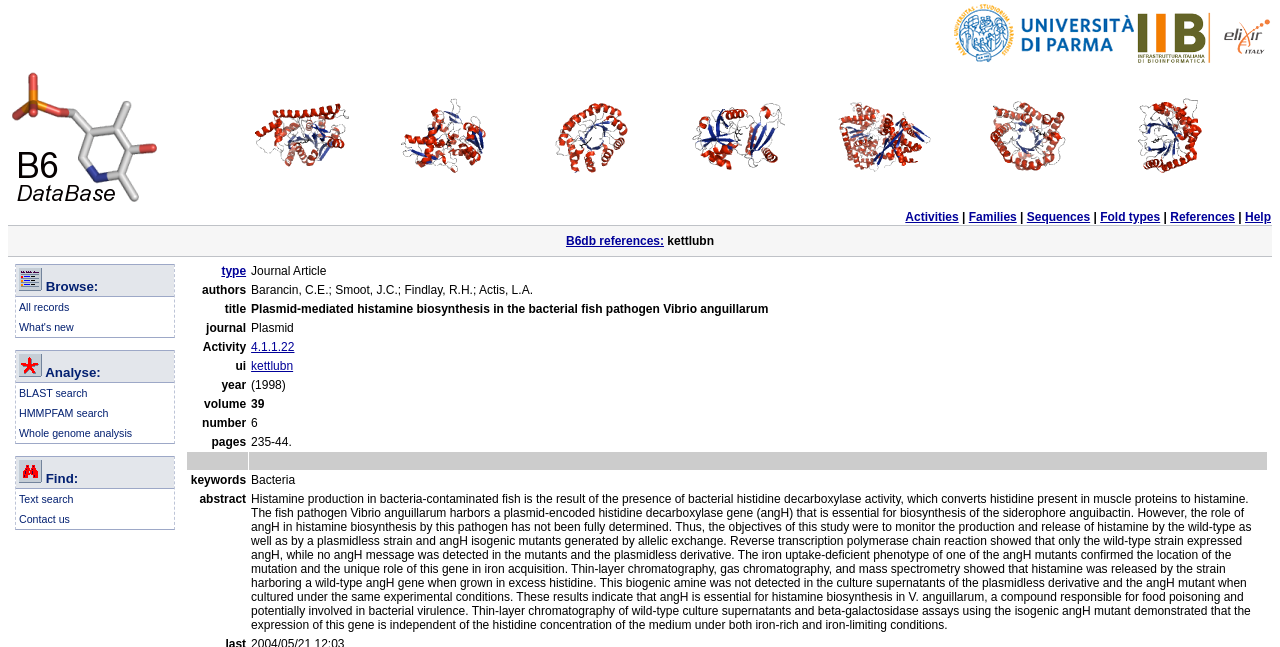Locate the bounding box of the UI element based on this description: "Whole genome analysis". Provide four float numbers between 0 and 1 as [left, top, right, bottom].

[0.015, 0.66, 0.103, 0.679]